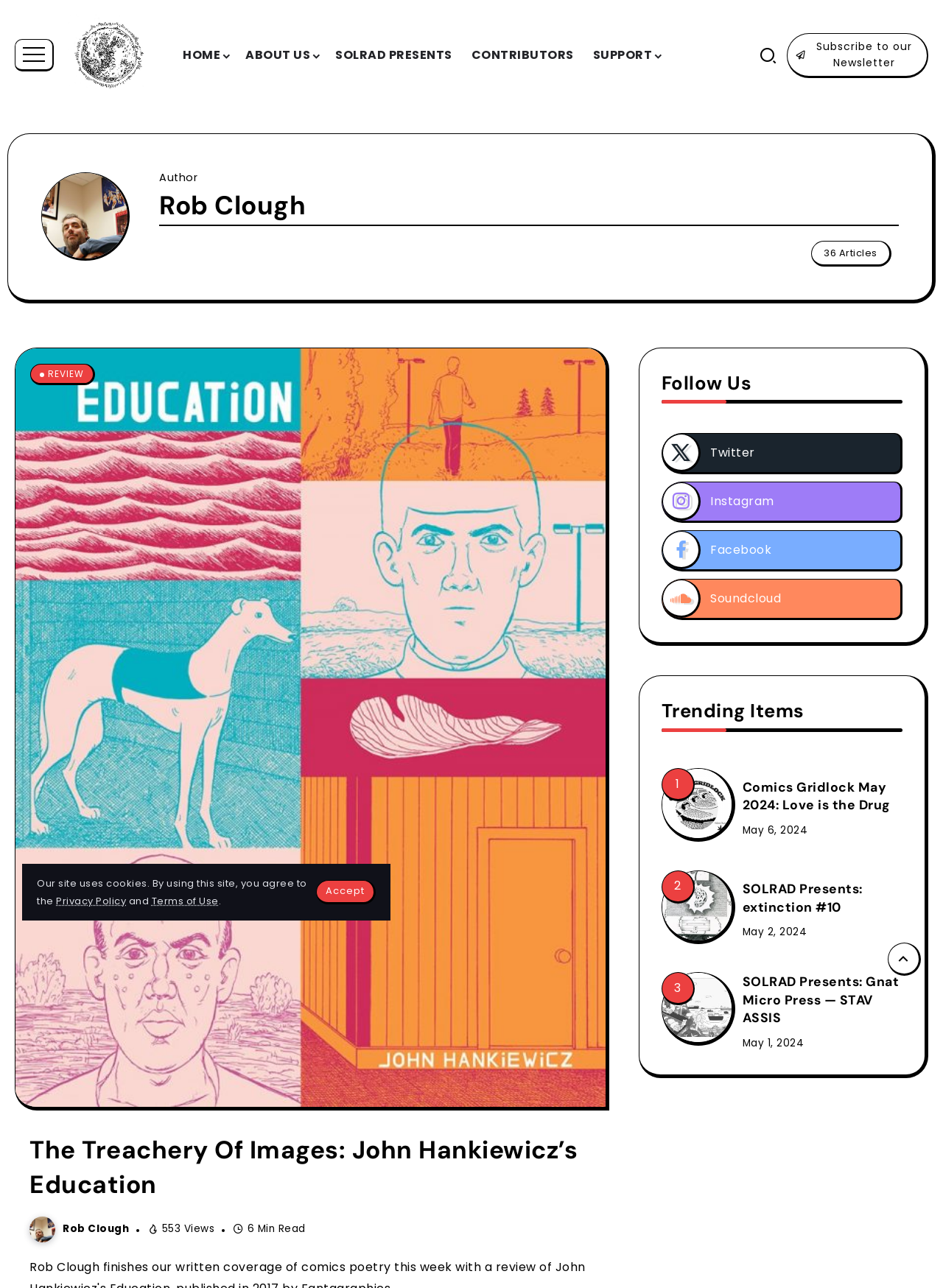Please provide a brief answer to the following inquiry using a single word or phrase:
What is the date of the second article on the page?

May 2, 2024